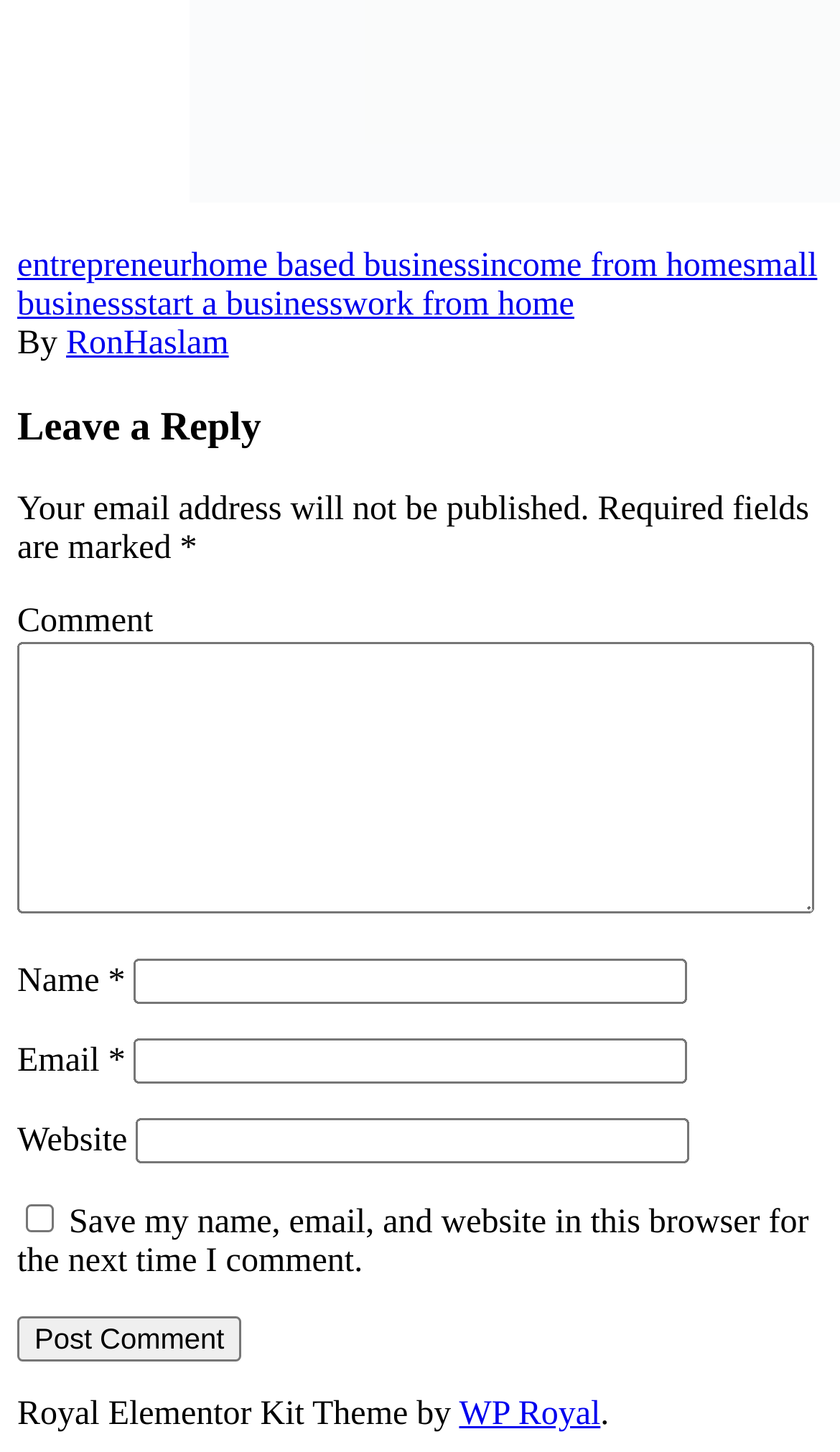What is the purpose of the comment section?
Based on the image content, provide your answer in one word or a short phrase.

Leave a reply